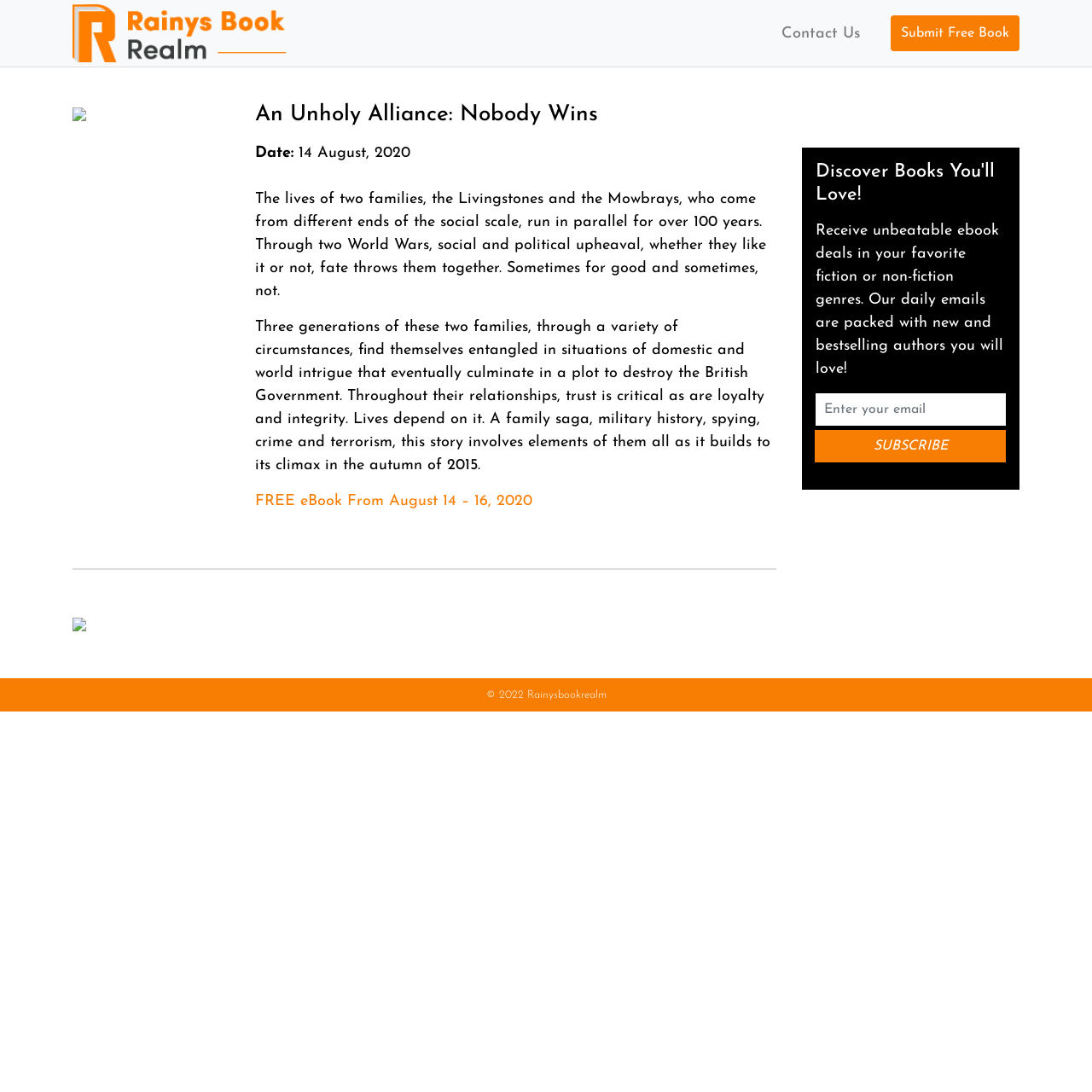Respond to the following query with just one word or a short phrase: 
What is the purpose of the textbox?

To enter email